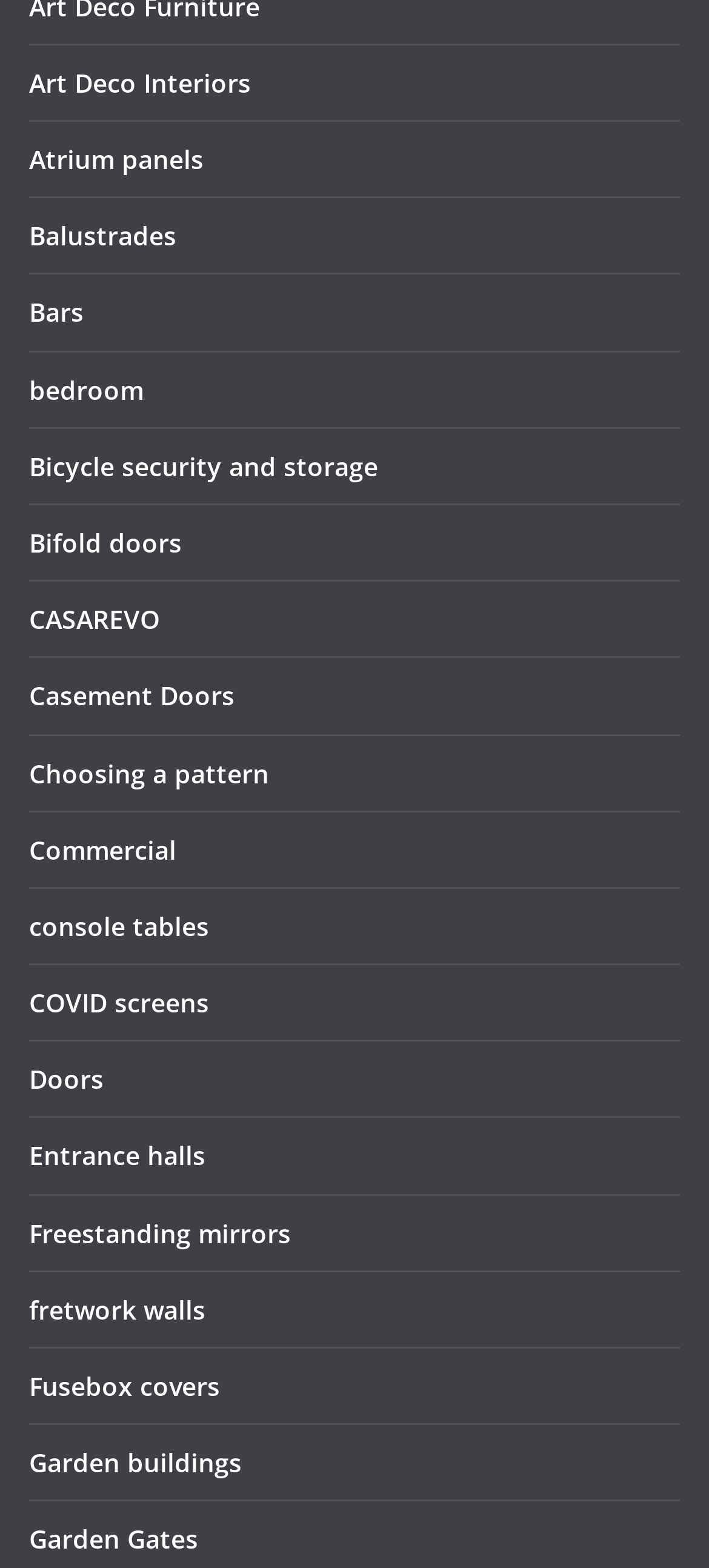Please determine the bounding box coordinates of the area that needs to be clicked to complete this task: 'Click on Art Deco Interiors'. The coordinates must be four float numbers between 0 and 1, formatted as [left, top, right, bottom].

[0.041, 0.042, 0.354, 0.064]